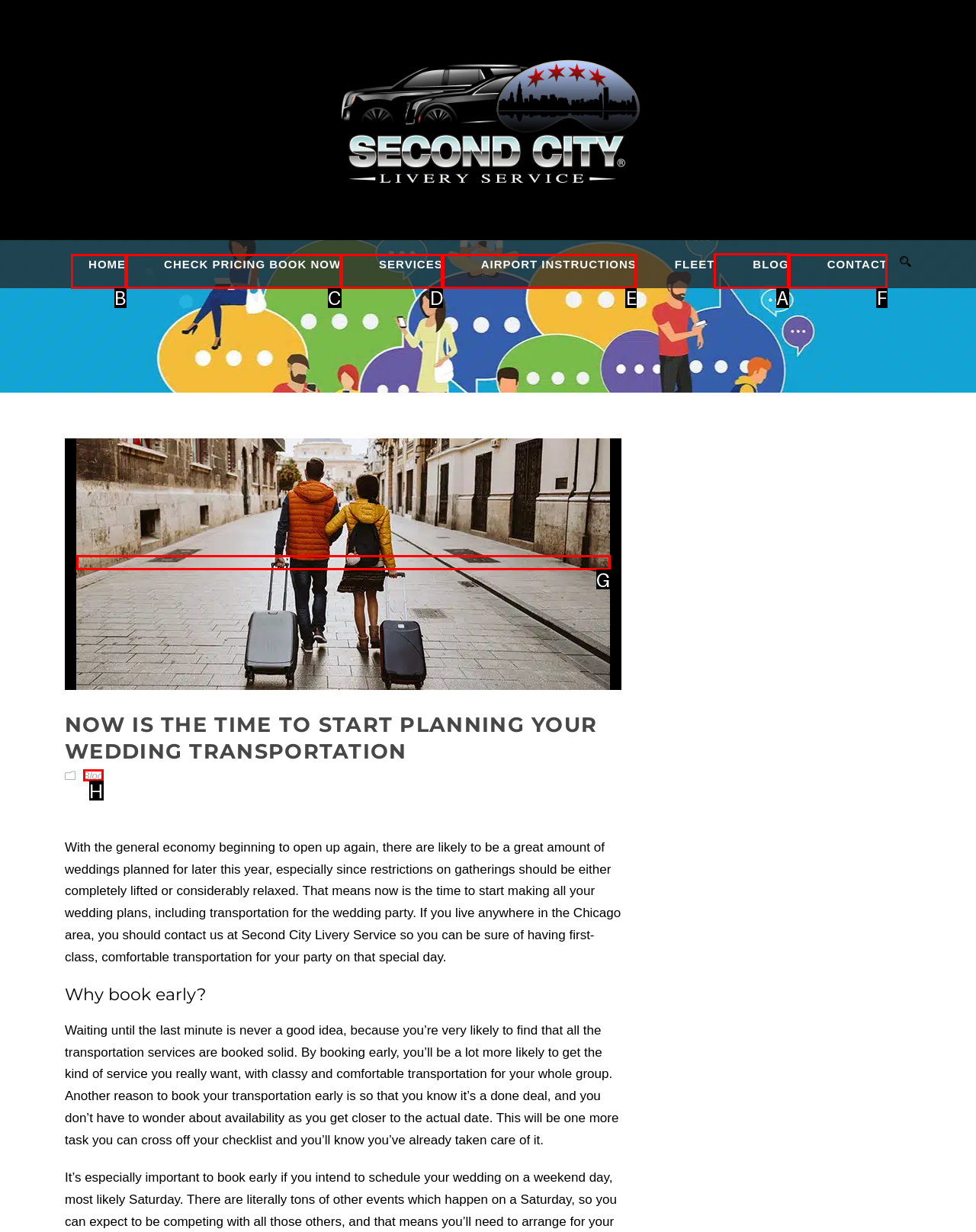Select the appropriate letter to fulfill the given instruction: Read the blog
Provide the letter of the correct option directly.

A